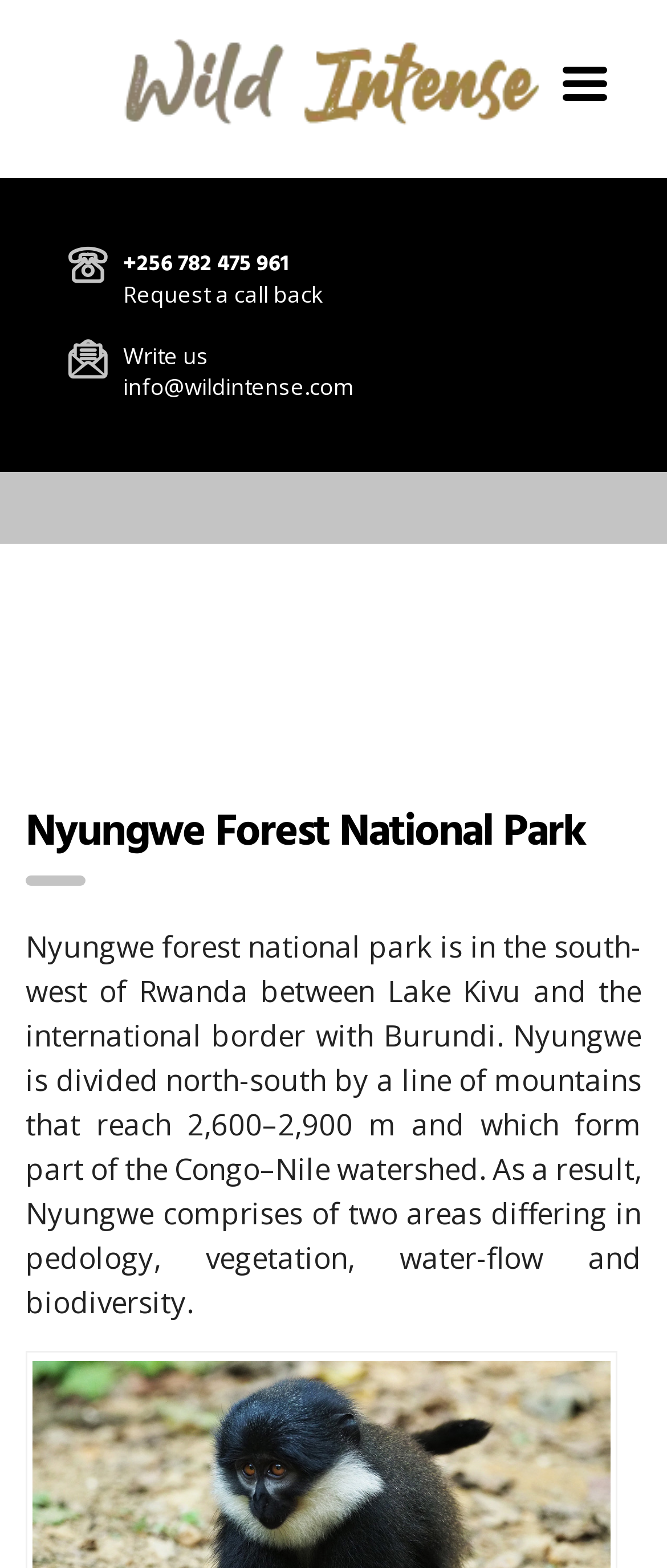Reply to the question with a brief word or phrase: How many areas does Nyungwe Forest National Park comprise of?

Two